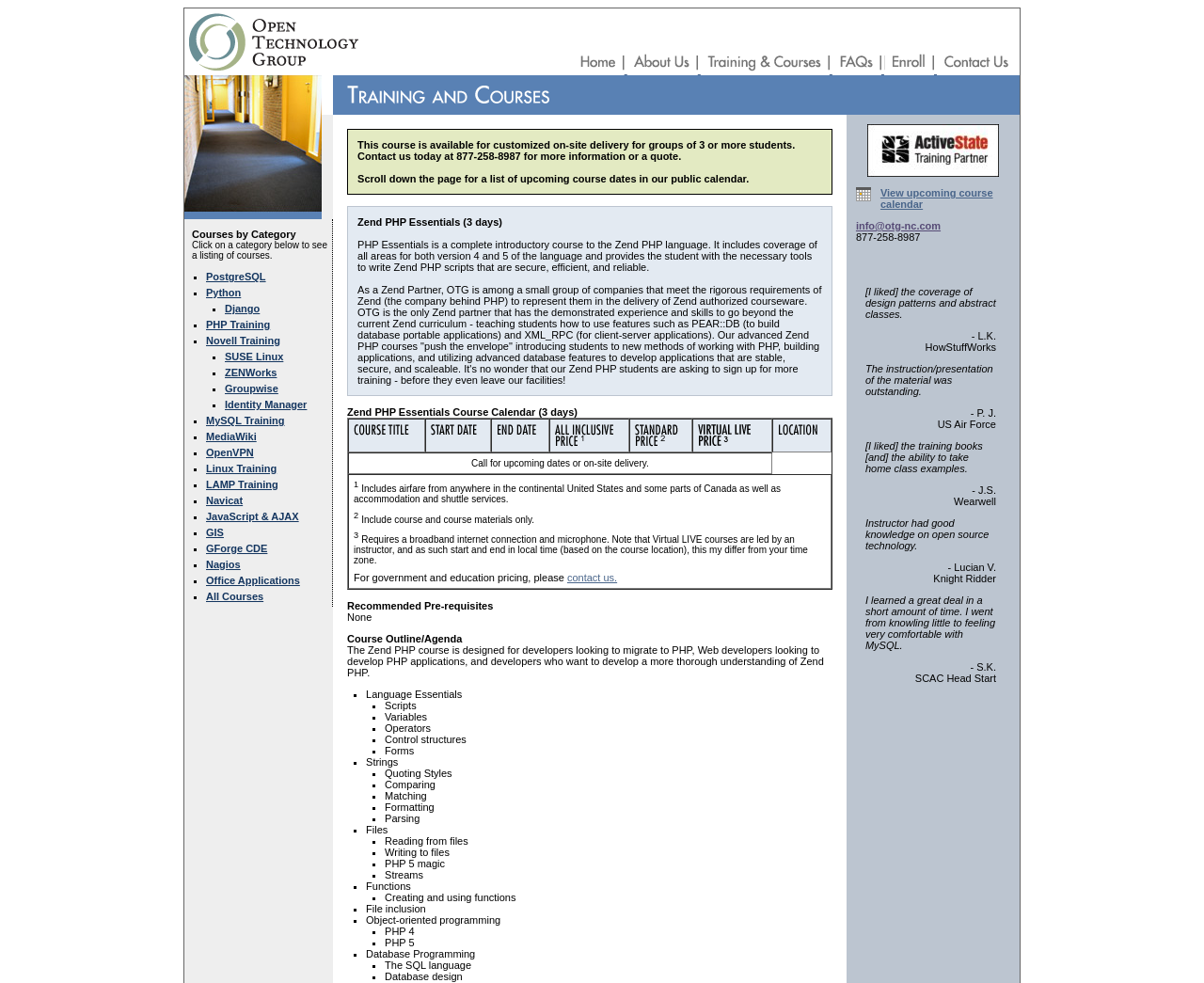Extract the main heading from the webpage content.

Zend PHP Essentials (3 days)